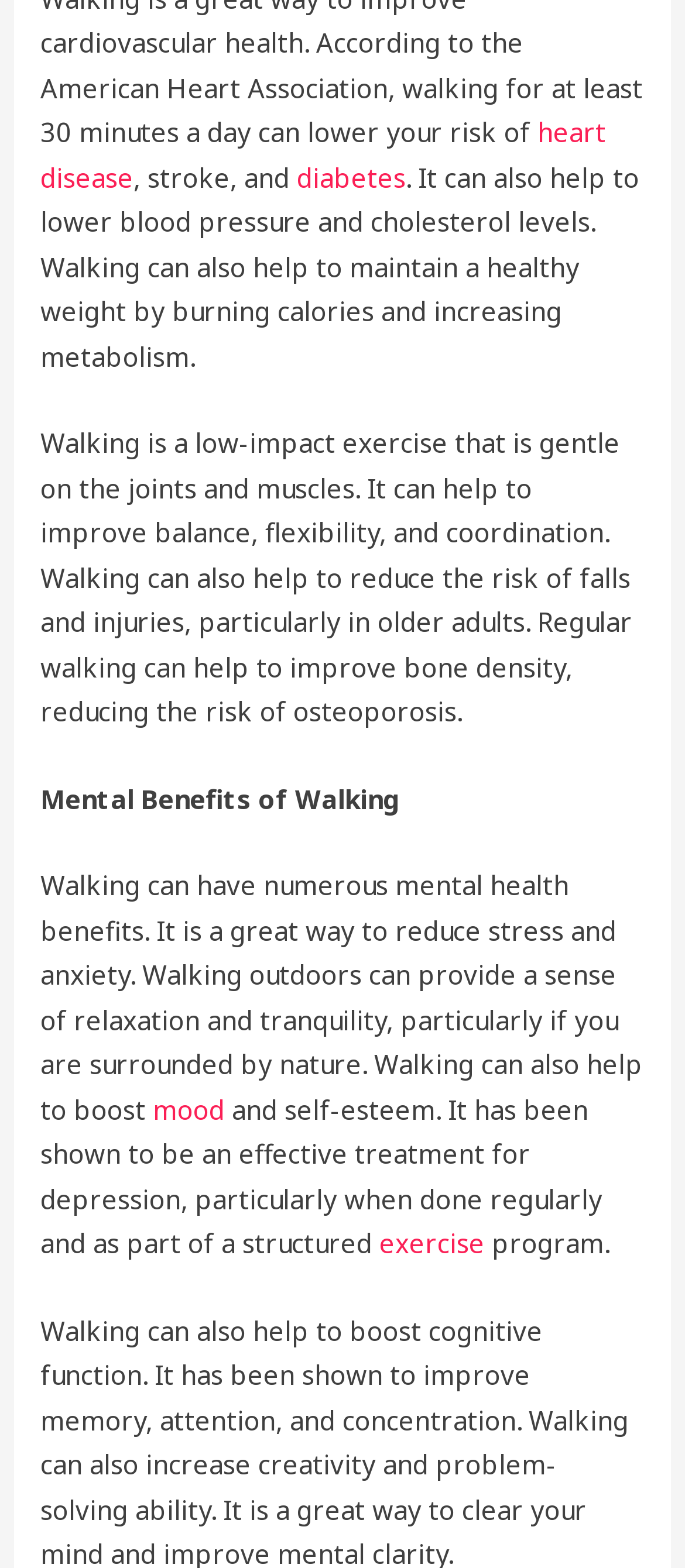Answer the question briefly using a single word or phrase: 
What is the effect of walking on metabolism?

Increases metabolism